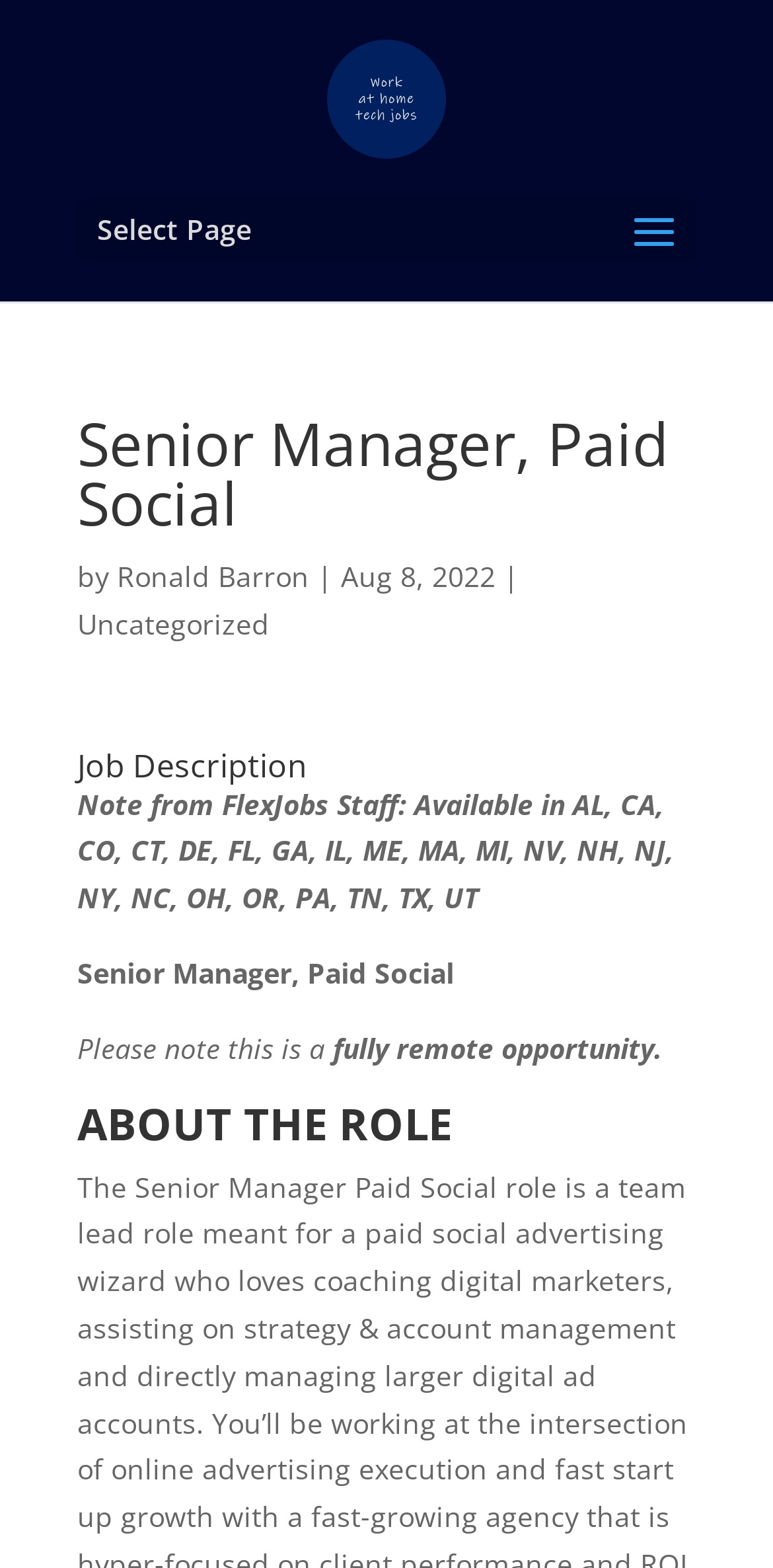When was the job posted?
We need a detailed and exhaustive answer to the question. Please elaborate.

The job posting date can be found next to the name of the person who posted the job, which is located below the job title heading.